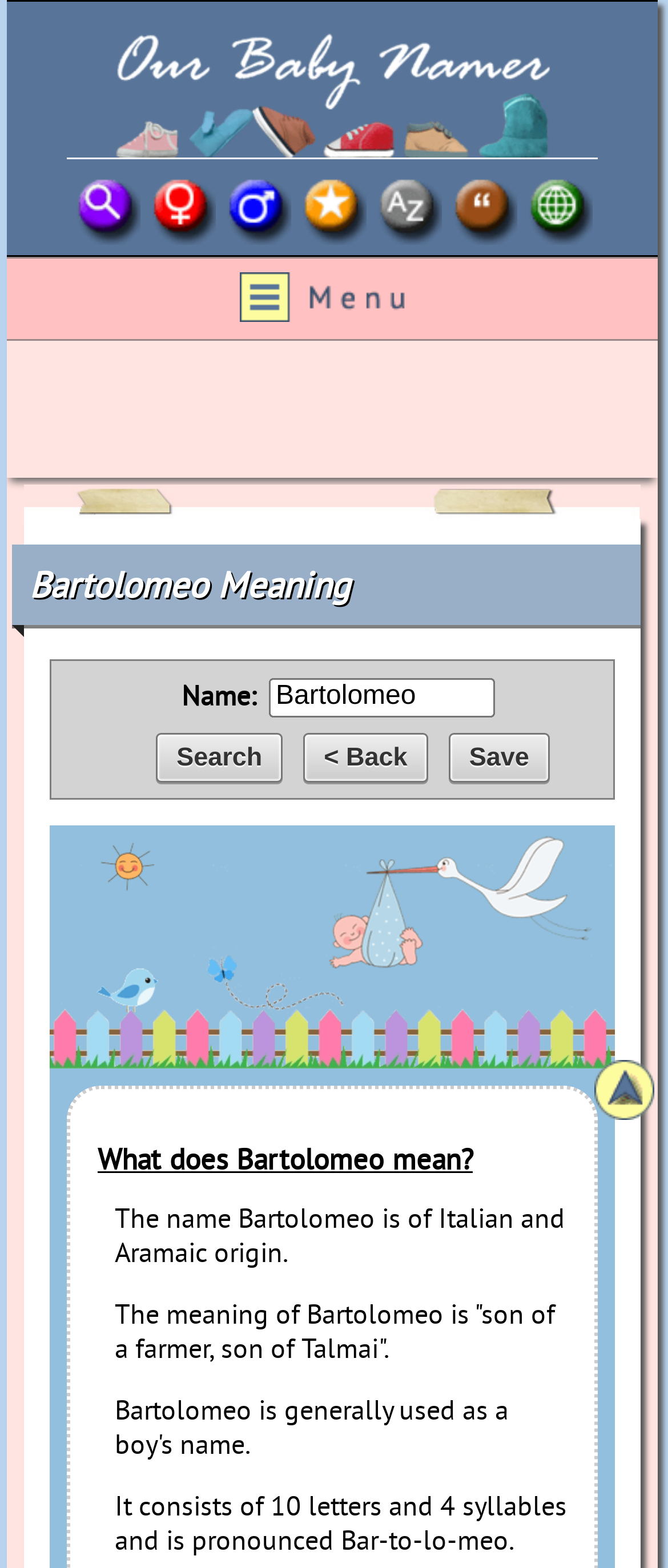Please respond in a single word or phrase: 
What is the origin of the name Bartolomeo?

Italian and Aramaic